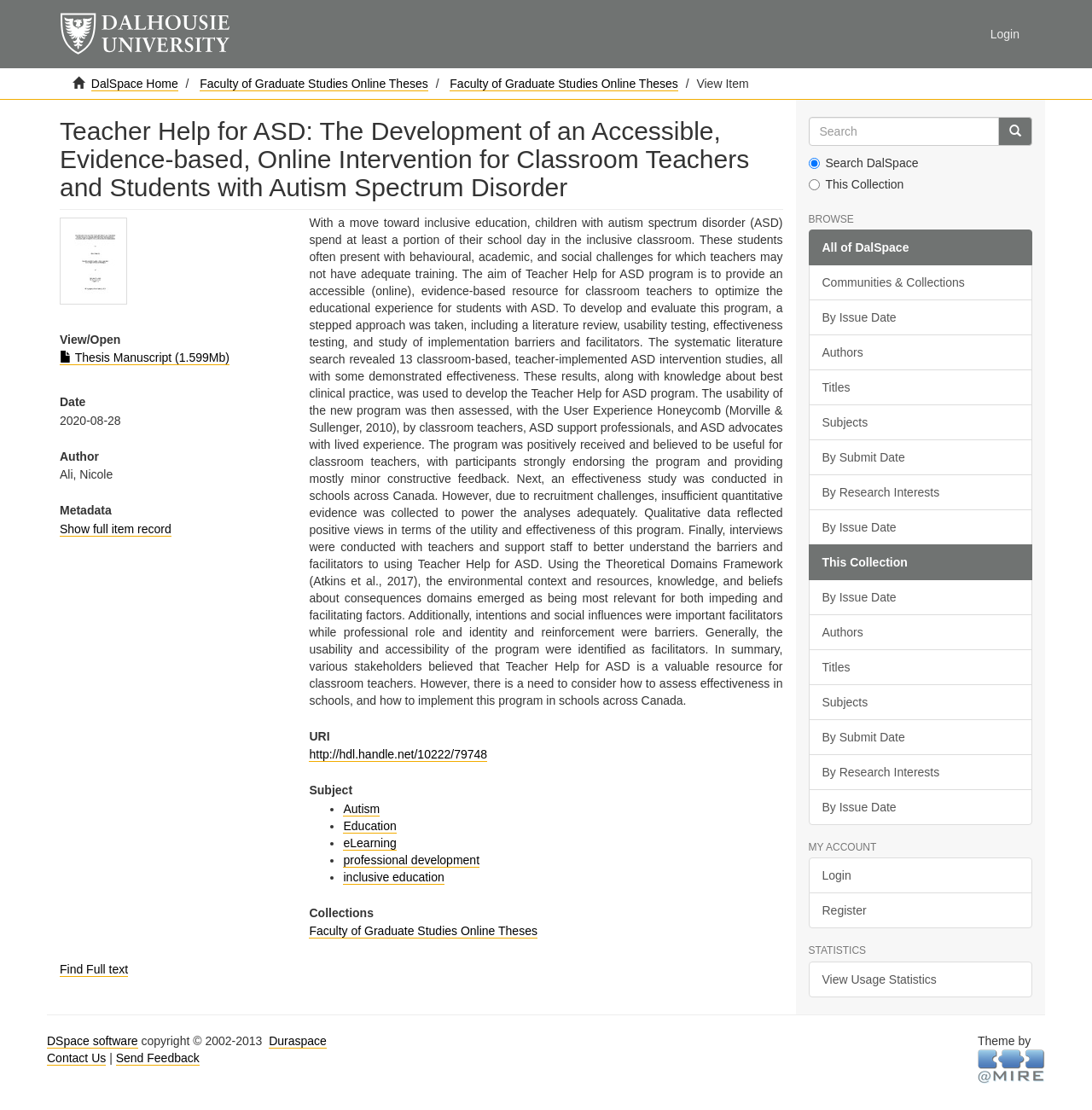What is the URI of the thesis?
Look at the webpage screenshot and answer the question with a detailed explanation.

The URI of the thesis can be found in the link element with the text 'http://hdl.handle.net/10222/79748' which is located under the 'URI' heading.